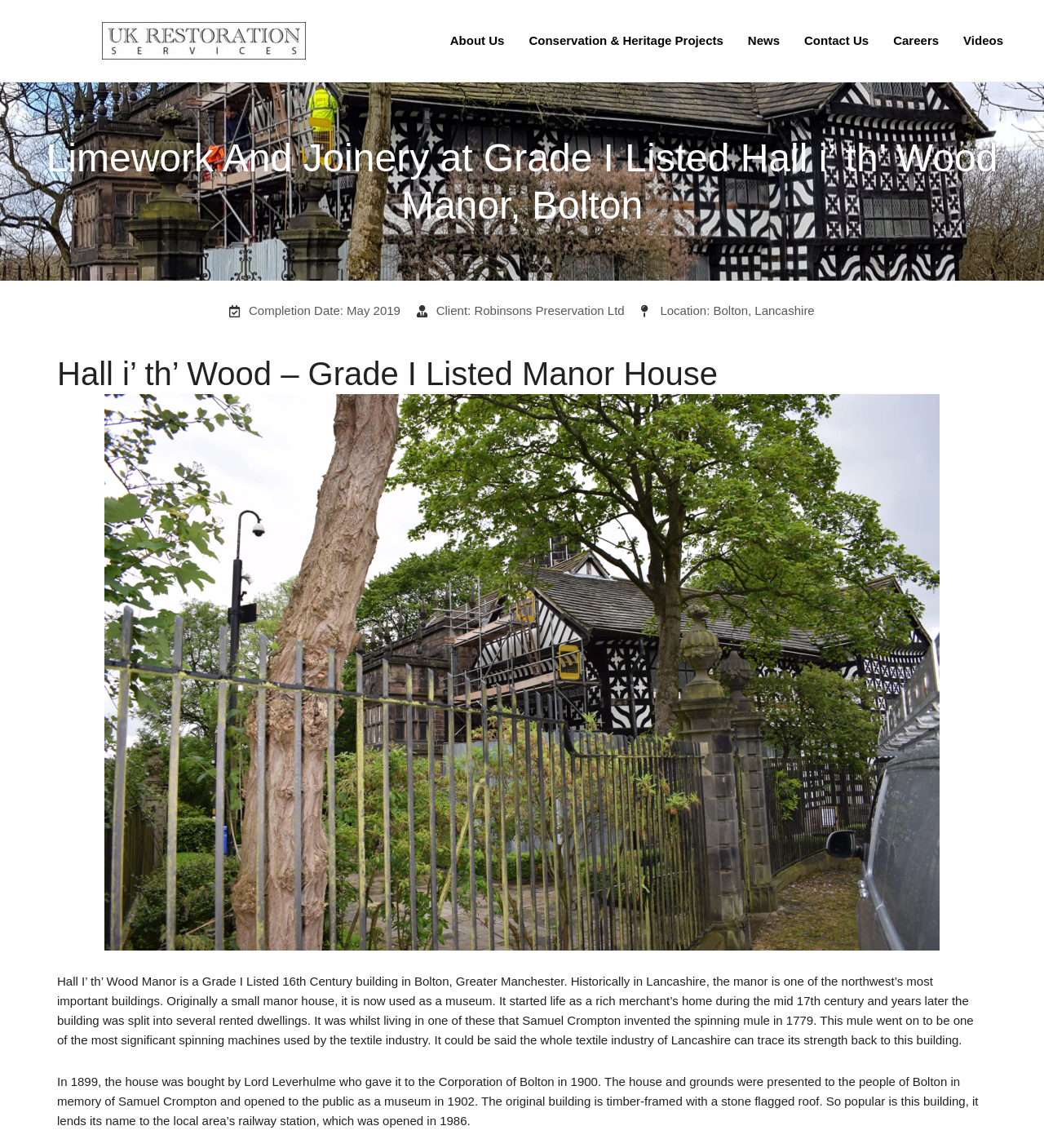Provide the bounding box coordinates for the UI element described in this sentence: "About Us". The coordinates should be four float values between 0 and 1, i.e., [left, top, right, bottom].

[0.419, 0.0, 0.495, 0.071]